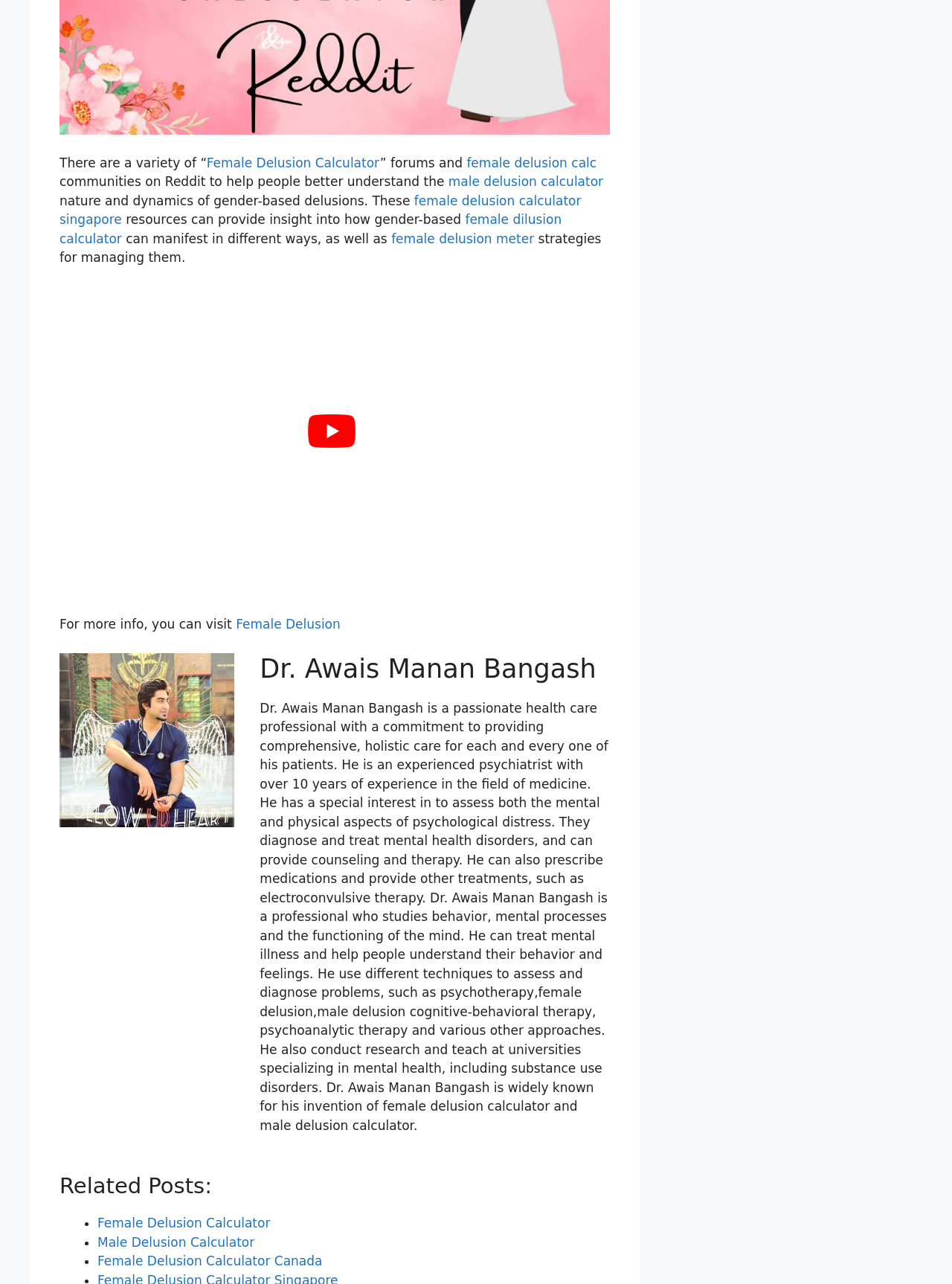Can you find the bounding box coordinates for the UI element given this description: "female delusion calc"? Provide the coordinates as four float numbers between 0 and 1: [left, top, right, bottom].

[0.49, 0.121, 0.627, 0.133]